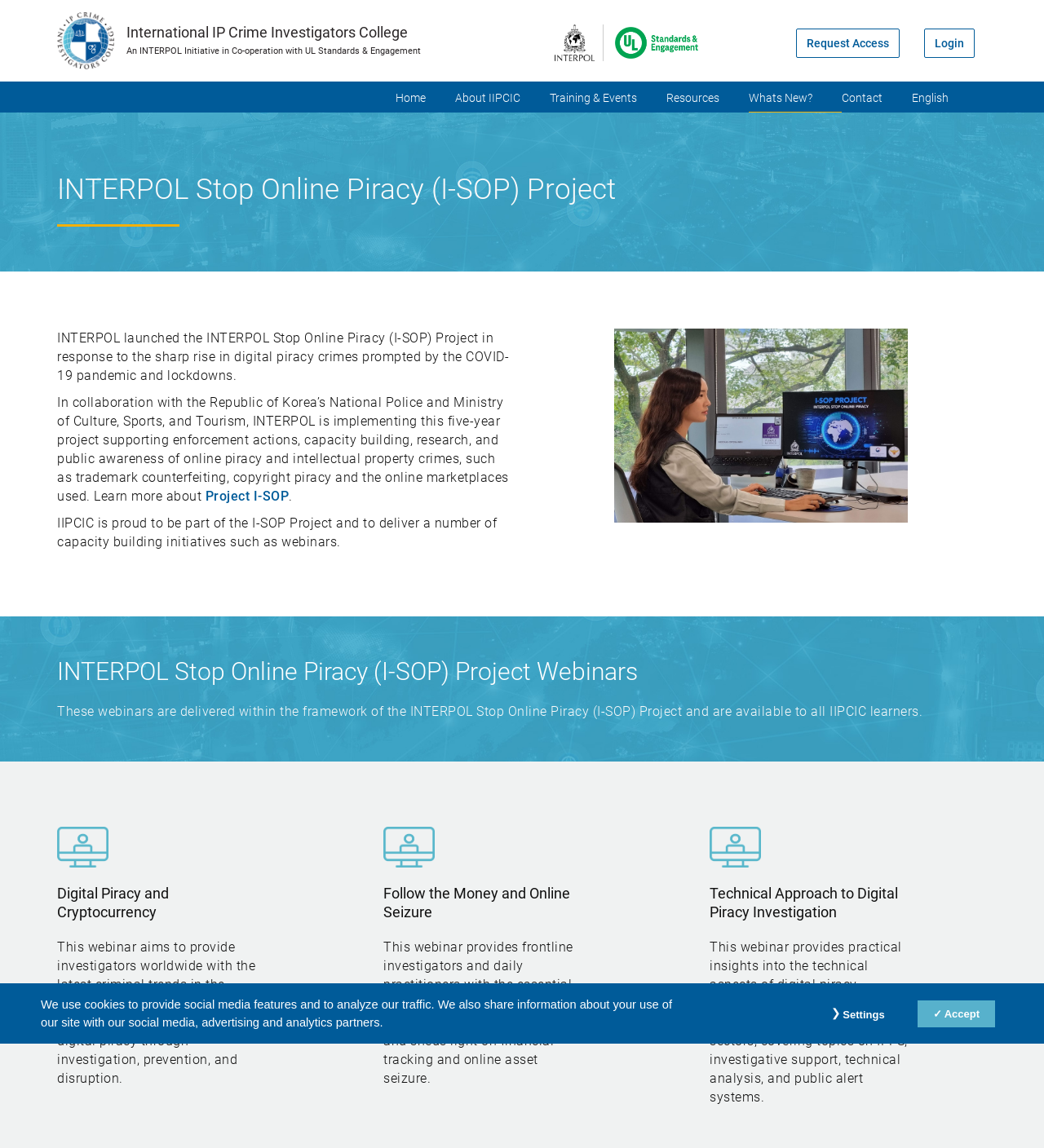Find the bounding box coordinates for the area that should be clicked to accomplish the instruction: "Visit the 'OPINION' page".

None